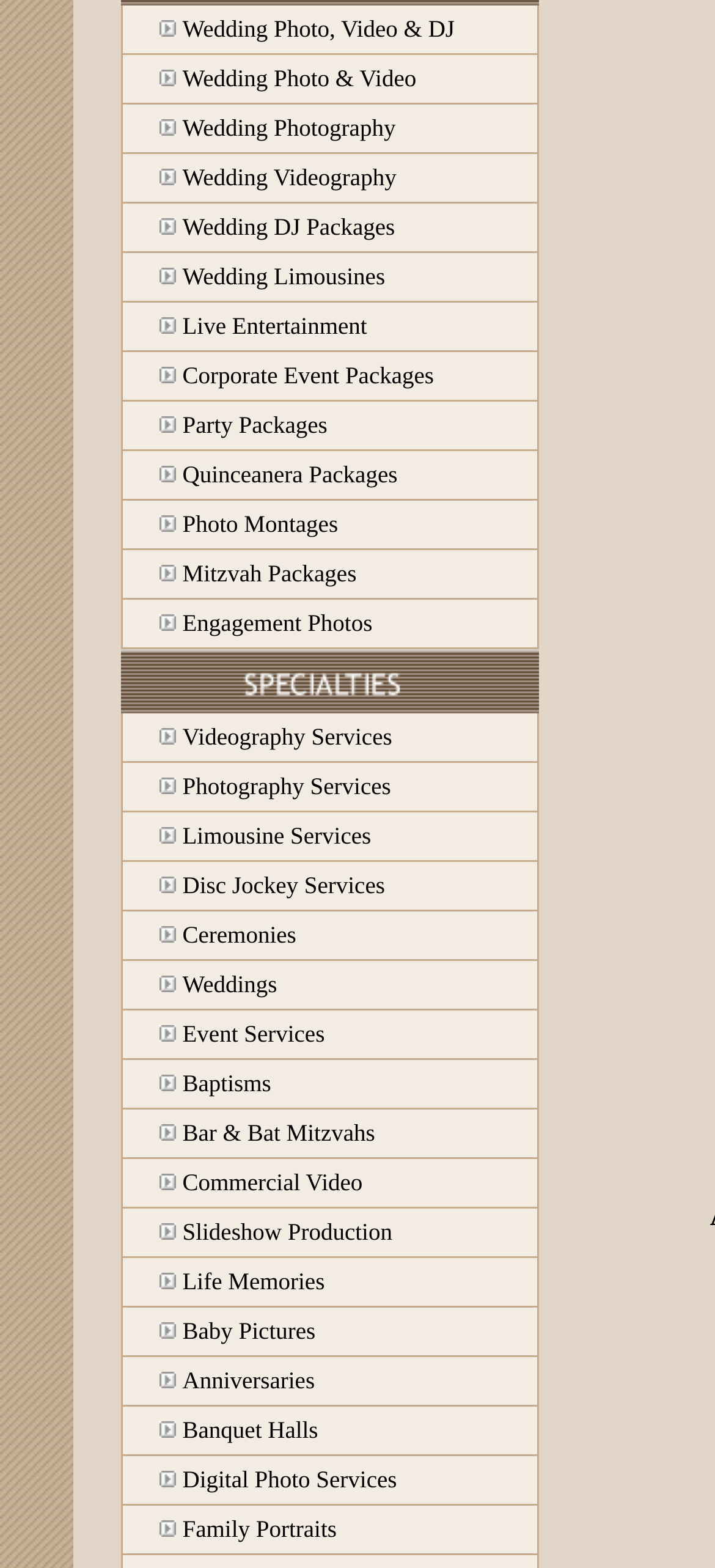What is the first service listed?
Utilize the information in the image to give a detailed answer to the question.

I looked at the first row in the grid and found the text 'Wedding Photo, Video & DJ' which is the first service listed.